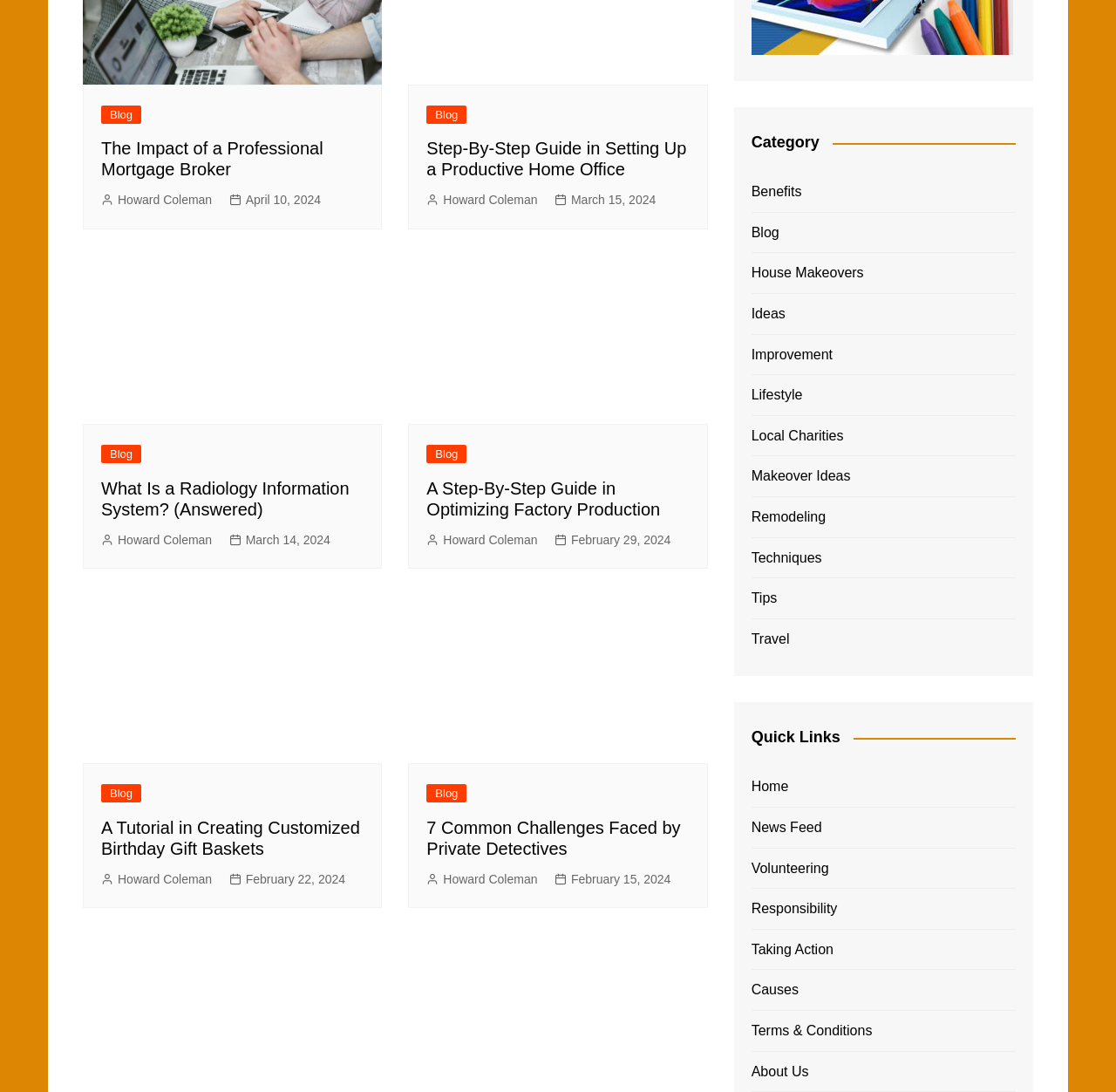Find and provide the bounding box coordinates for the UI element described here: "March 14, 2024". The coordinates should be given as four float numbers between 0 and 1: [left, top, right, bottom].

[0.205, 0.485, 0.296, 0.503]